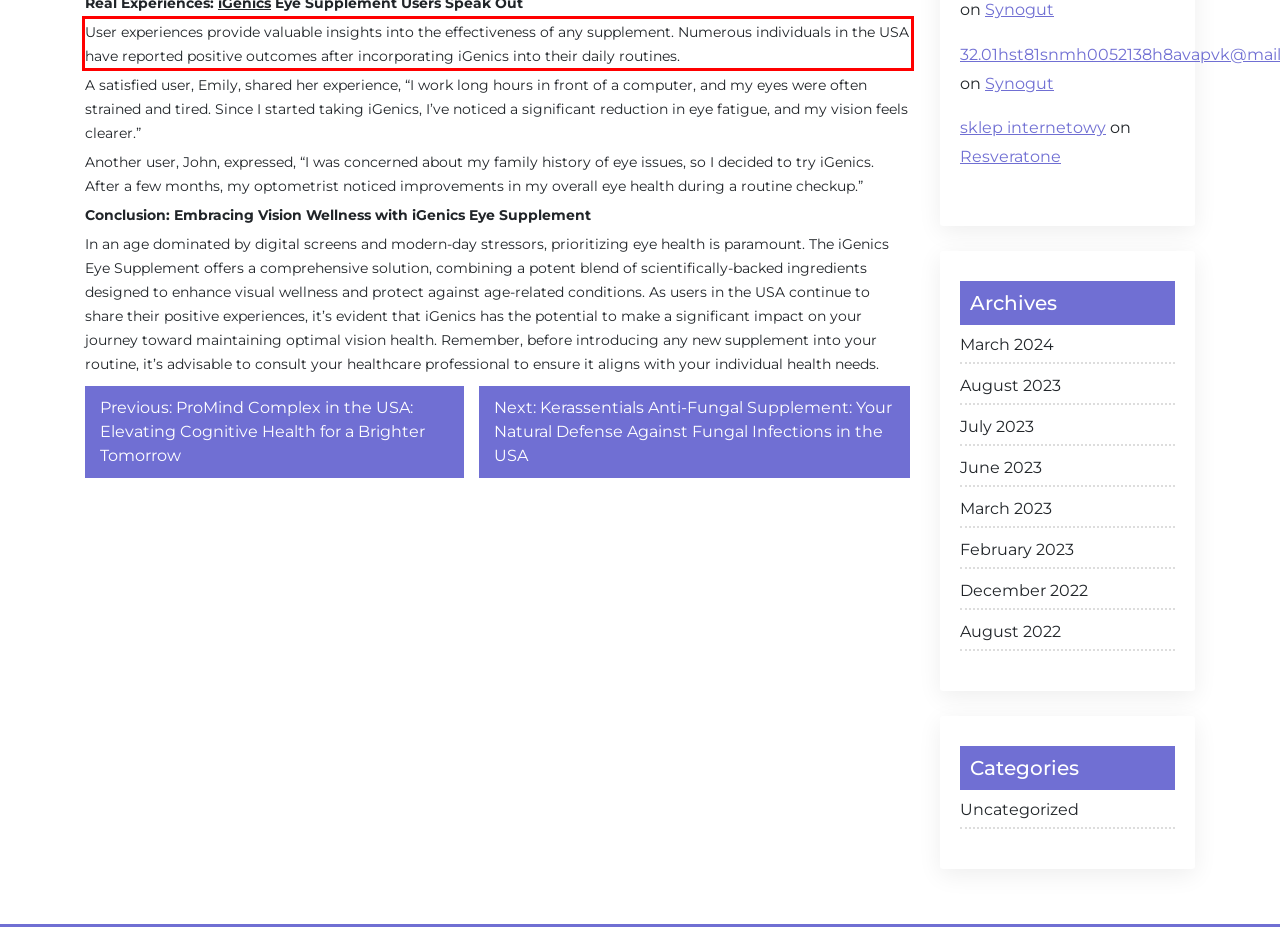You have a screenshot of a webpage with a red bounding box. Identify and extract the text content located inside the red bounding box.

User experiences provide valuable insights into the effectiveness of any supplement. Numerous individuals in the USA have reported positive outcomes after incorporating iGenics into their daily routines.